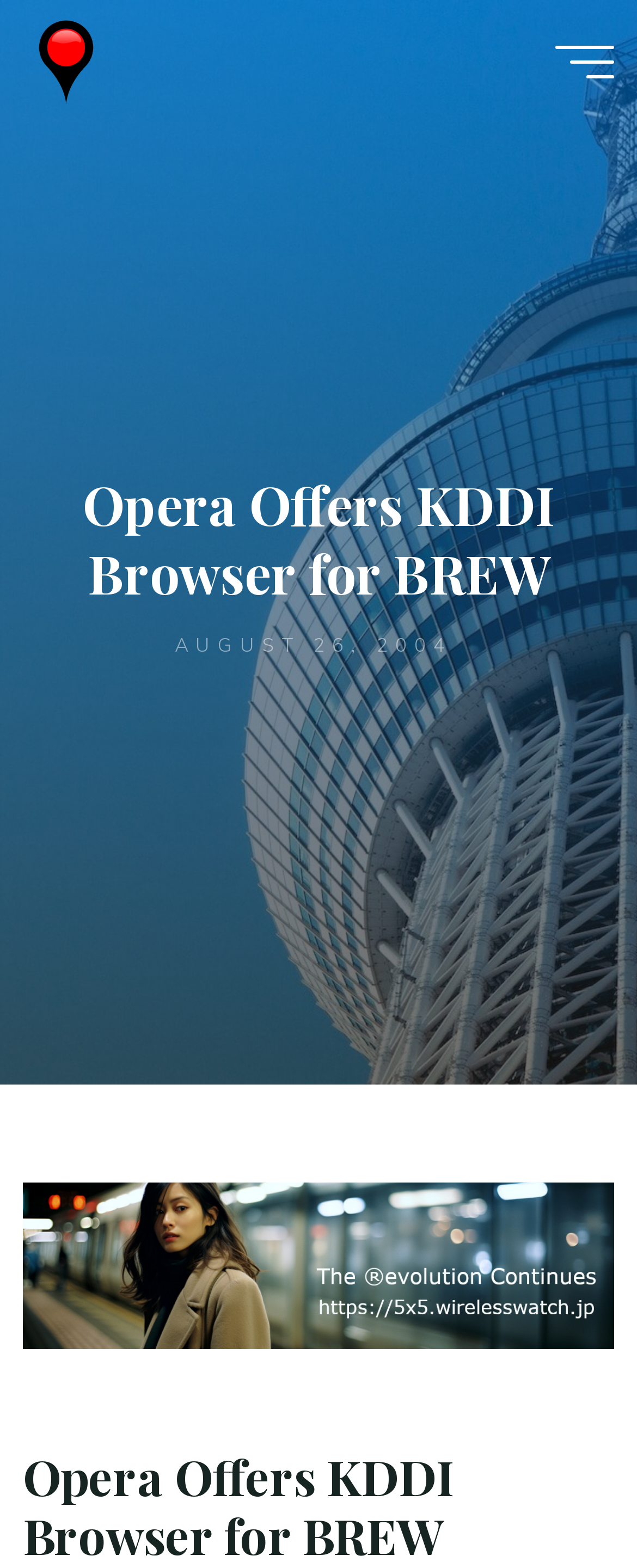Give a detailed account of the webpage, highlighting key information.

The webpage appears to be a news article or press release from Opera Software, with a focus on their partnership with KDDI to deliver a browser for the BREW application development platform. 

At the top left of the page, there is a link and an image, both labeled "Wireless Watch Japan". The image is slightly larger and positioned above the link. 

To the right of these elements, there is another link with the same label, "Wireless Watch Japan". 

Below these top elements, there is a main heading that reads "Opera Offers KDDI Browser for BREW". This heading is centered on the page. 

Underneath the main heading, there is a time stamp indicating the date "AUGUST 26, 2004". 

On the top right side of the page, there is a button labeled "Main menu". 

Towards the bottom of the page, there is a button labeled "Back to Top", positioned near the center of the page. 

Finally, at the very bottom of the page, there is a complementary section that contains a link and a heading that repeats the main title, "Opera Offers KDDI Browser for BREW".